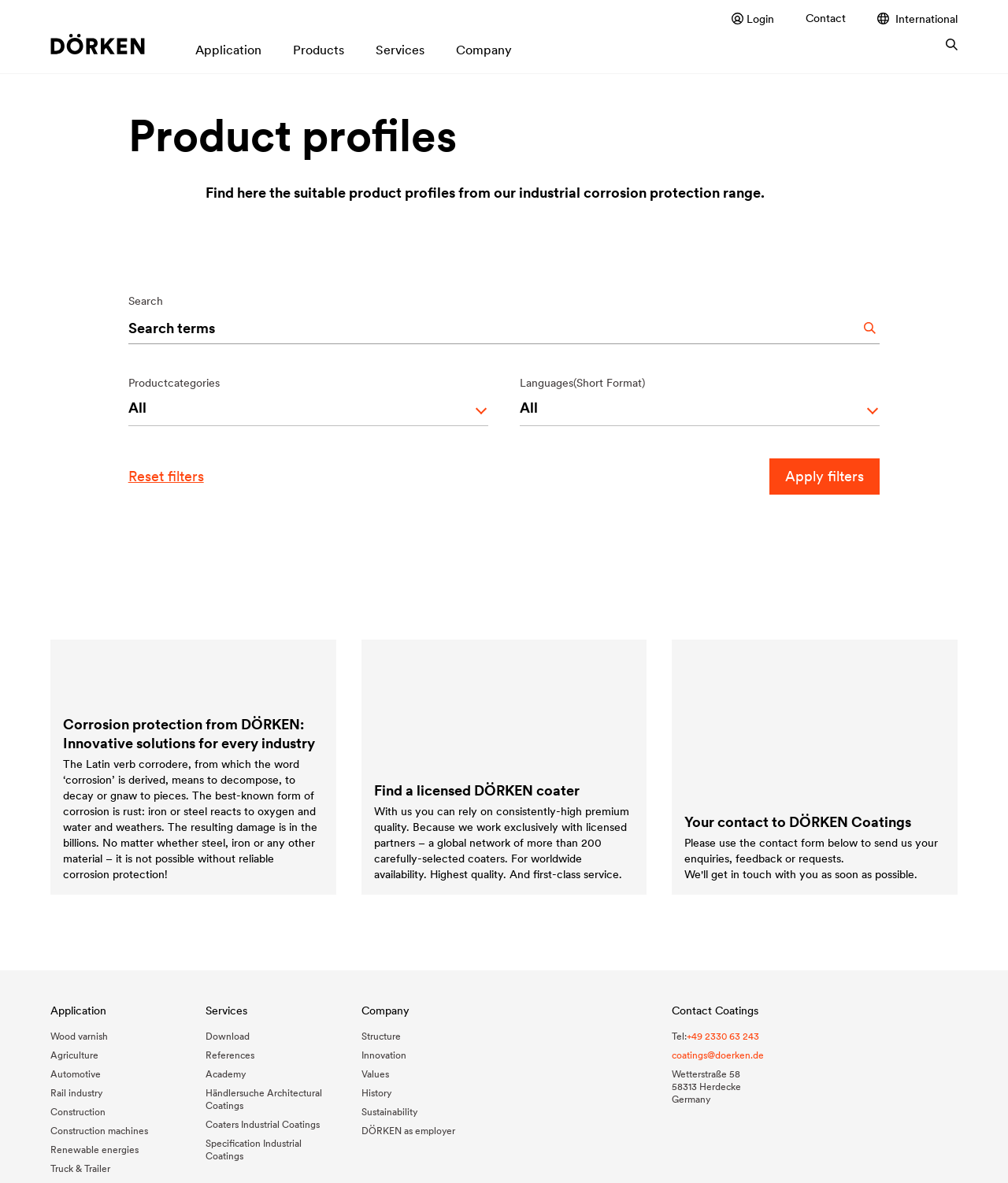What is the purpose of the searchbox?
Using the image, provide a concise answer in one word or a short phrase.

Search product profiles